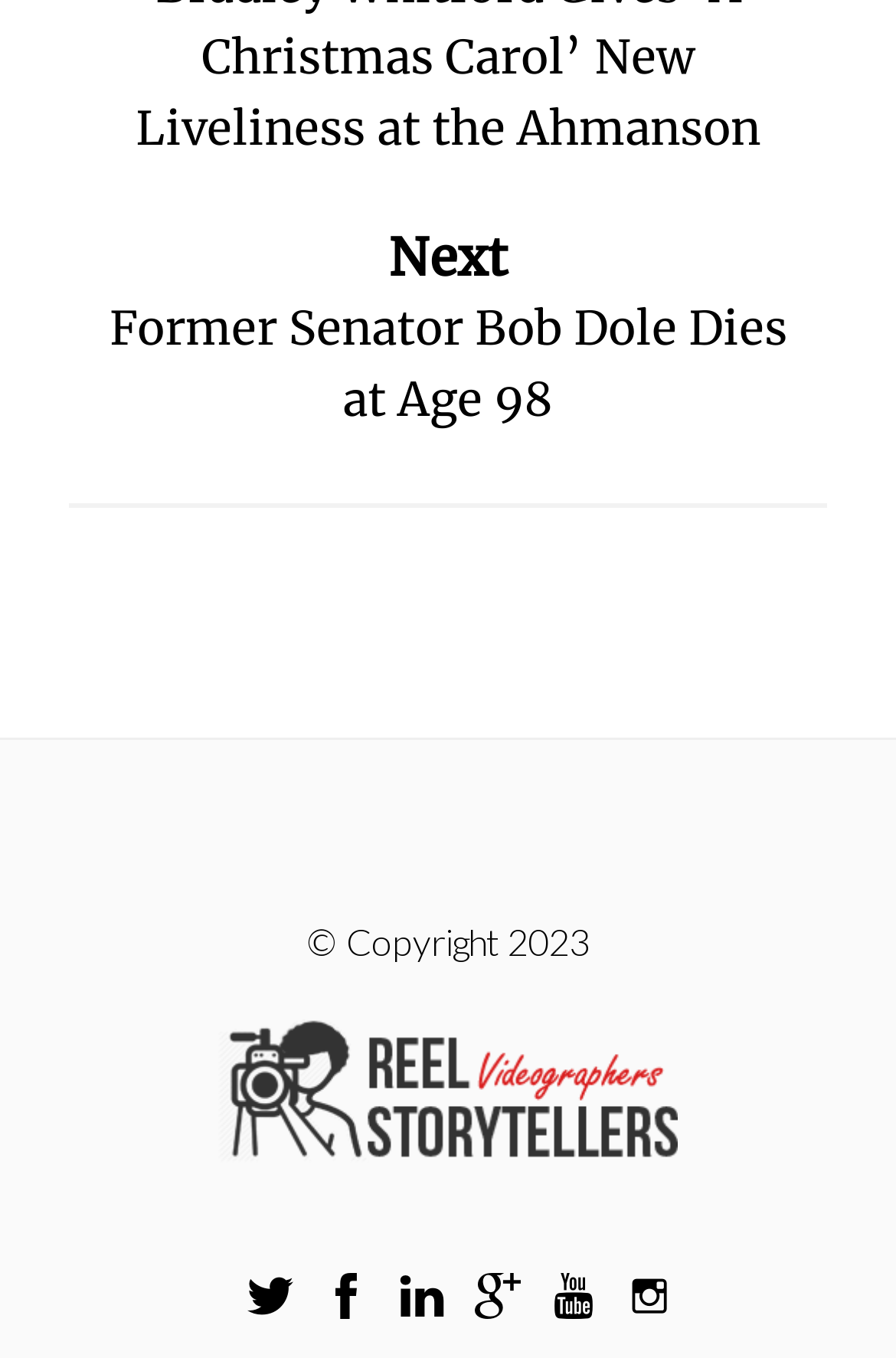Use a single word or phrase to respond to the question:
How many social media links are present at the bottom of the webpage?

6